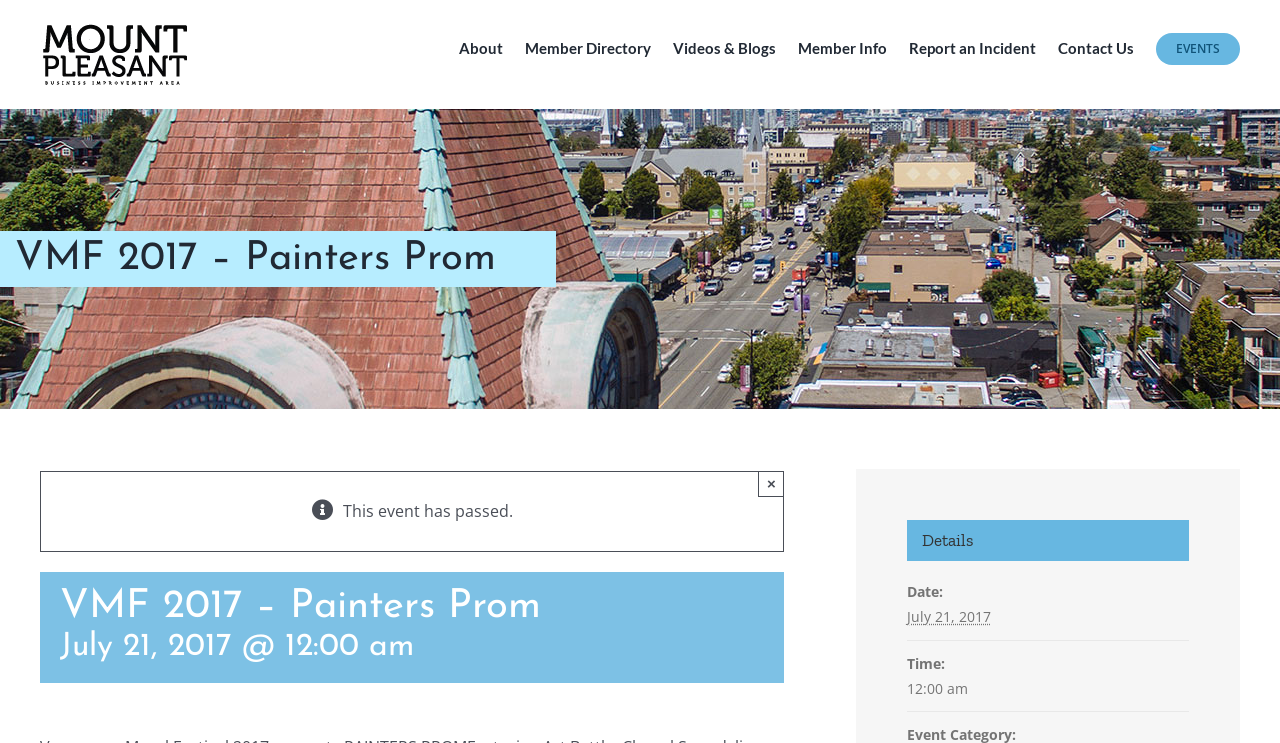Refer to the image and provide an in-depth answer to the question: 
Is the event still happening?

I found an alert element on the page with the text 'This event has passed.', which indicates that the event is no longer happening.